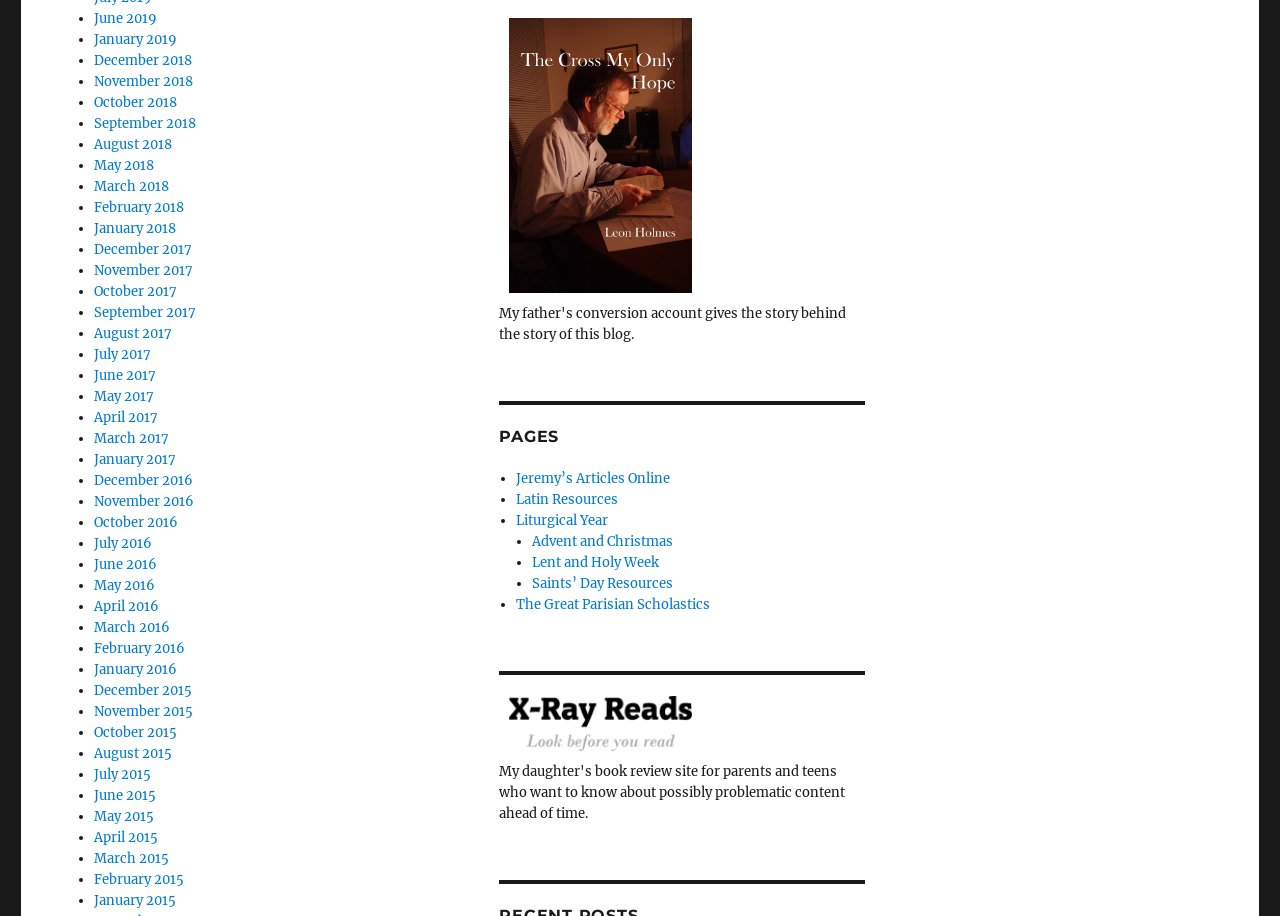Please find the bounding box coordinates (top-left x, top-left y, bottom-right x, bottom-right y) in the screenshot for the UI element described as follows: Lent and Holy Week

[0.415, 0.605, 0.515, 0.623]